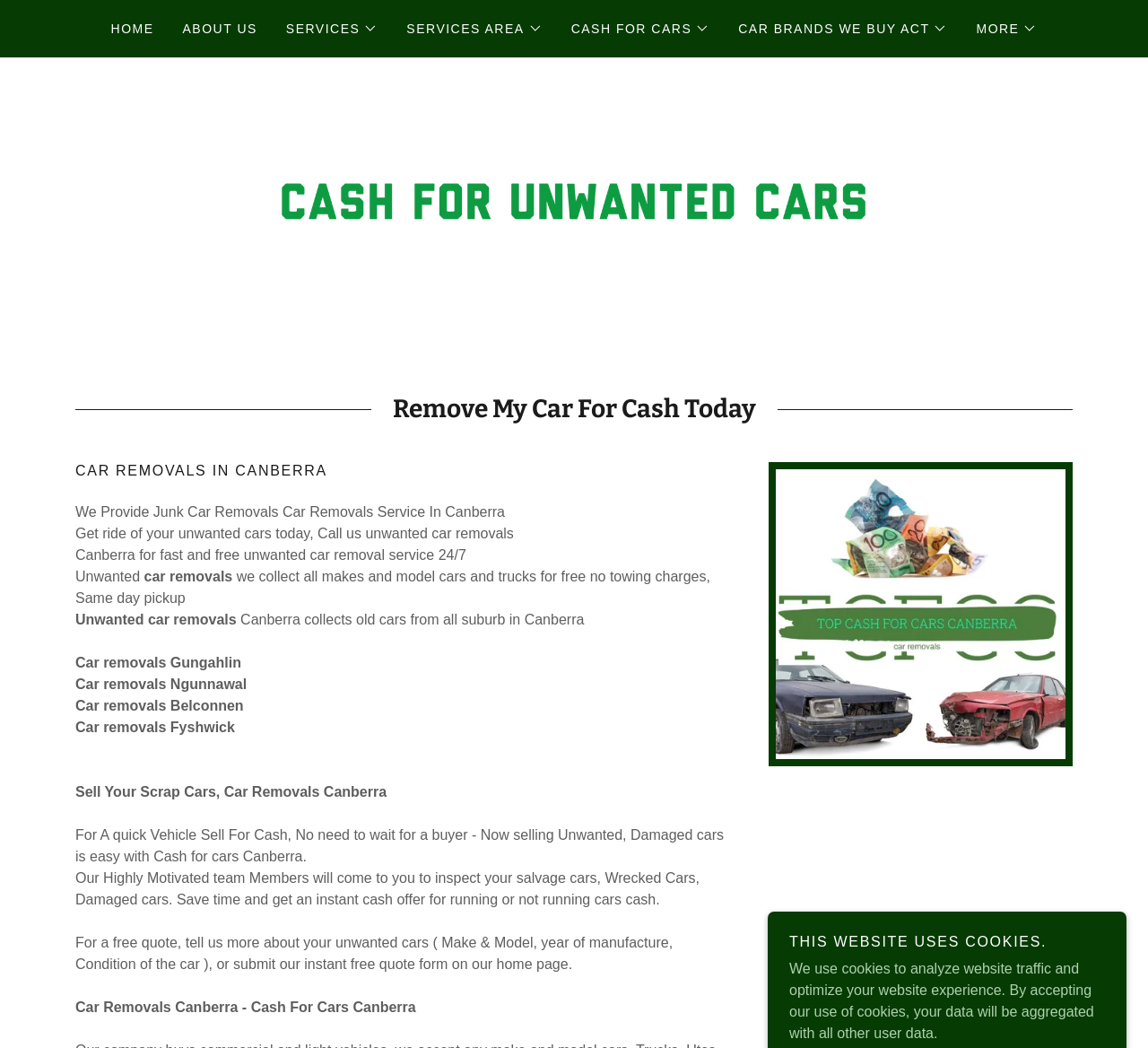Pinpoint the bounding box coordinates of the area that must be clicked to complete this instruction: "Click MORE".

[0.85, 0.017, 0.903, 0.038]